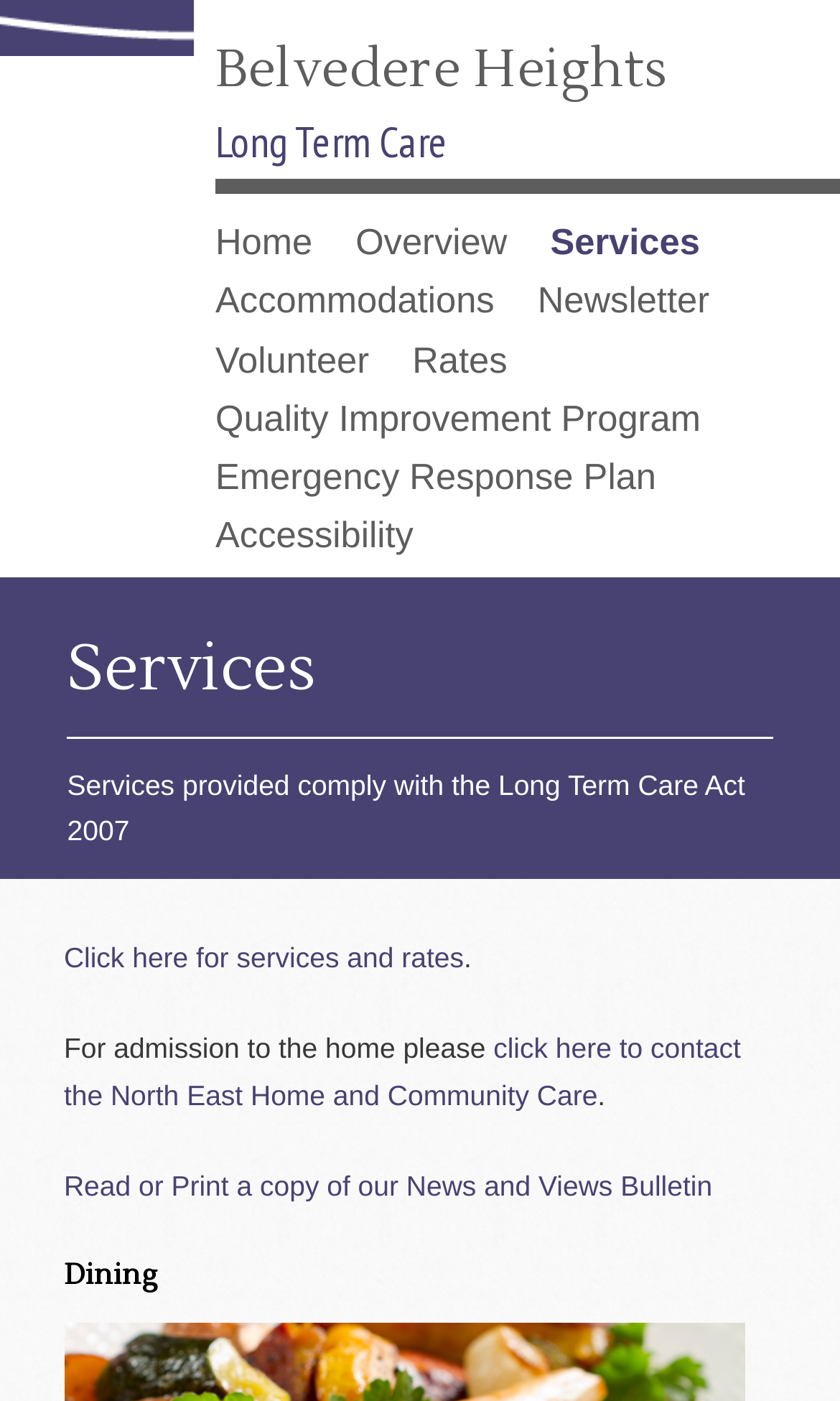What is the section below 'Services' about?
Based on the image, provide your answer in one word or phrase.

Dining